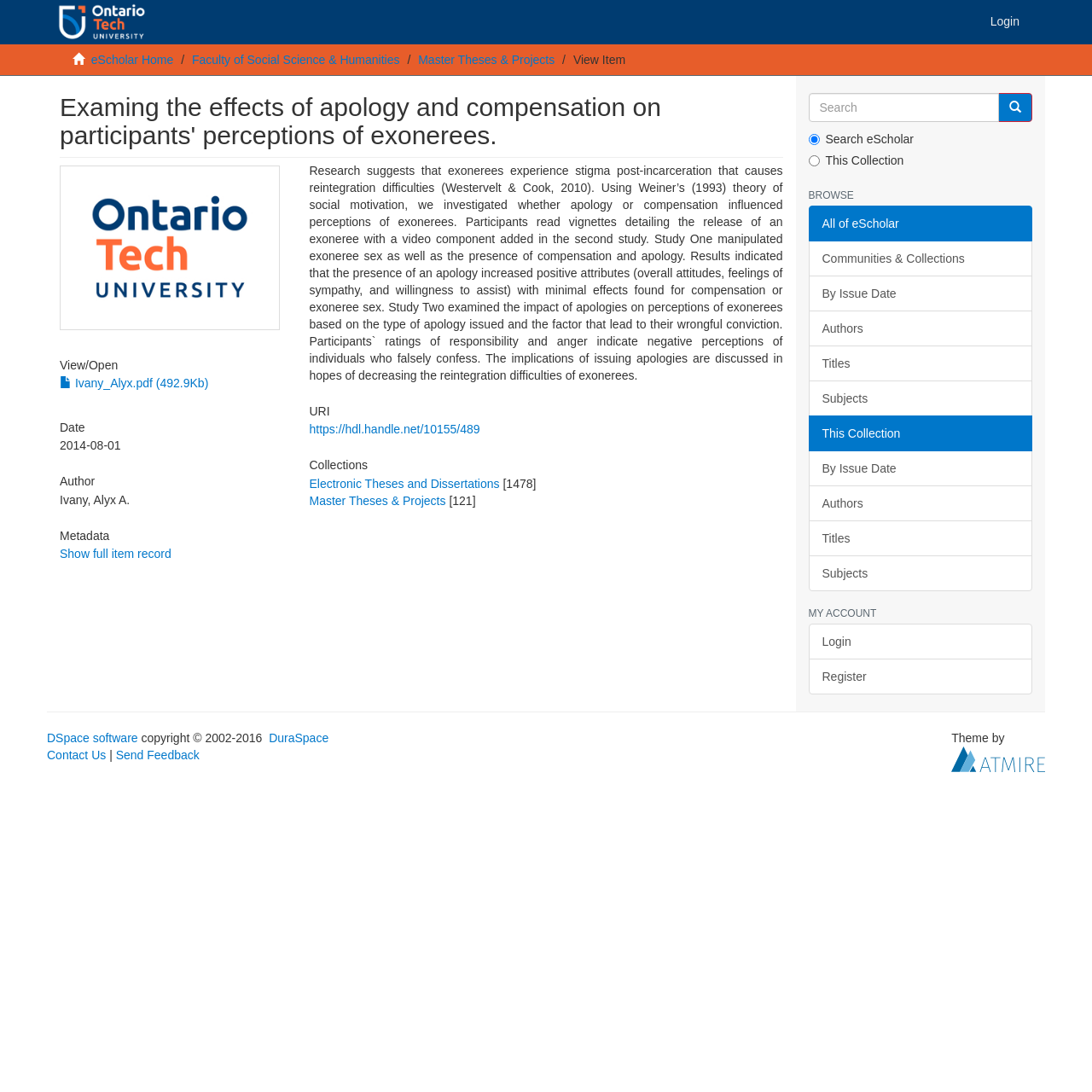Describe every aspect of the webpage comprehensively.

This webpage appears to be a research paper or thesis page, with a focus on the effects of apology and compensation on participants' perceptions of exonerees. 

At the top of the page, there is a login link and a series of links to different sections of the website, including the eScholar home page, faculty of social science and humanities, and master theses and projects. 

Below this, there is a heading with the title of the research paper, accompanied by a thumbnail image. 

To the right of the title, there are several links and pieces of information, including a "View/Open" button, a link to download the paper in PDF format, and details about the date and author of the paper. 

Further down the page, there is a section with metadata about the paper, including a summary of the research, which discusses the stigma faced by exonerees and the effects of apology and compensation on perceptions of them. 

There are also links to the paper's URI, collections, and related research. 

On the right-hand side of the page, there is a search bar and a series of links to browse different sections of the website, including communities and collections, issue dates, authors, titles, and subjects. 

Below this, there is a section with links to login, register, and access the user's account. 

At the very bottom of the page, there is a section with information about the website, including copyright details, links to DSpace software and DuraSpace, and contact information.